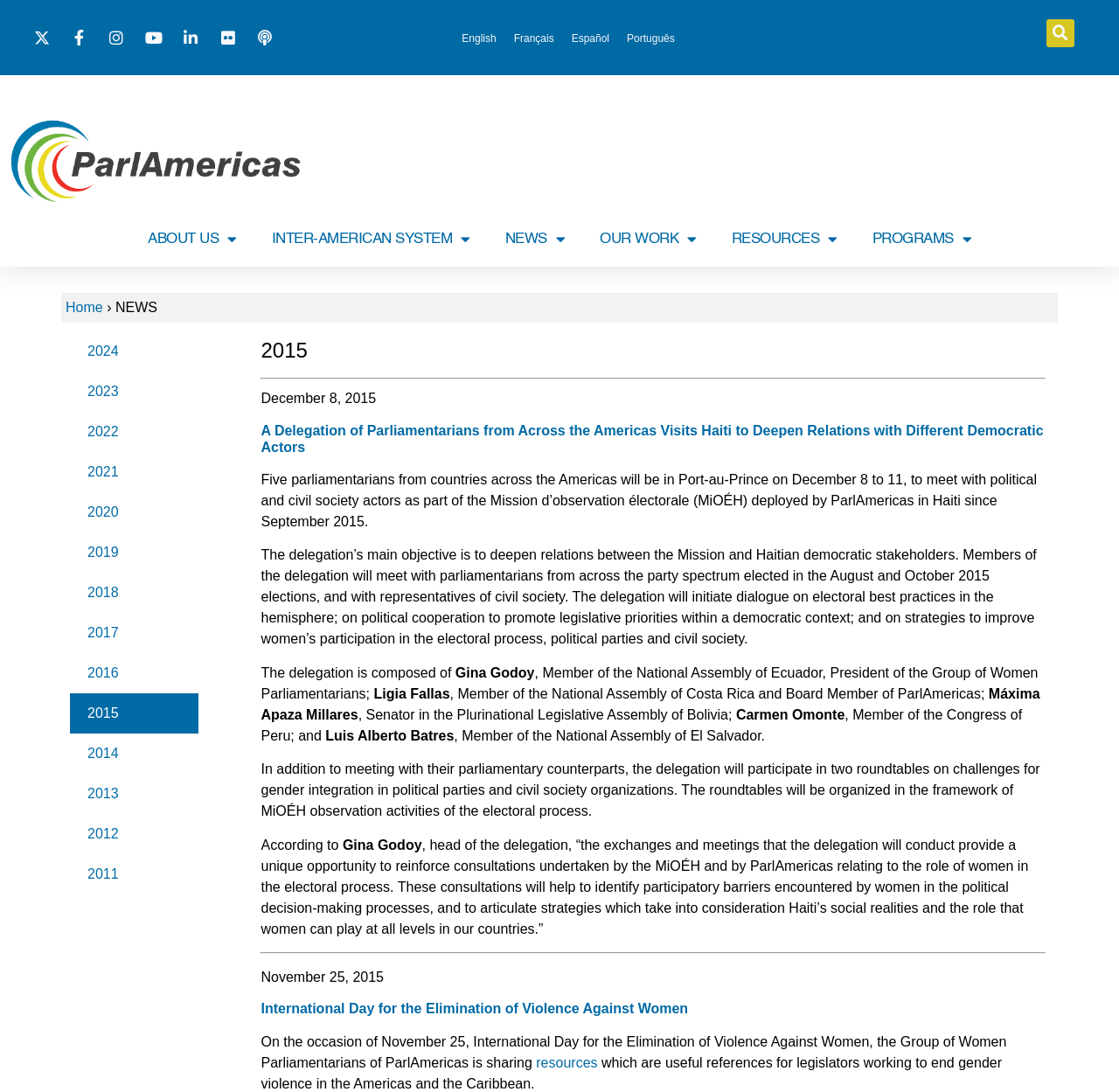Find the bounding box coordinates of the clickable area that will achieve the following instruction: "Read news from 2015".

[0.233, 0.31, 0.934, 0.333]